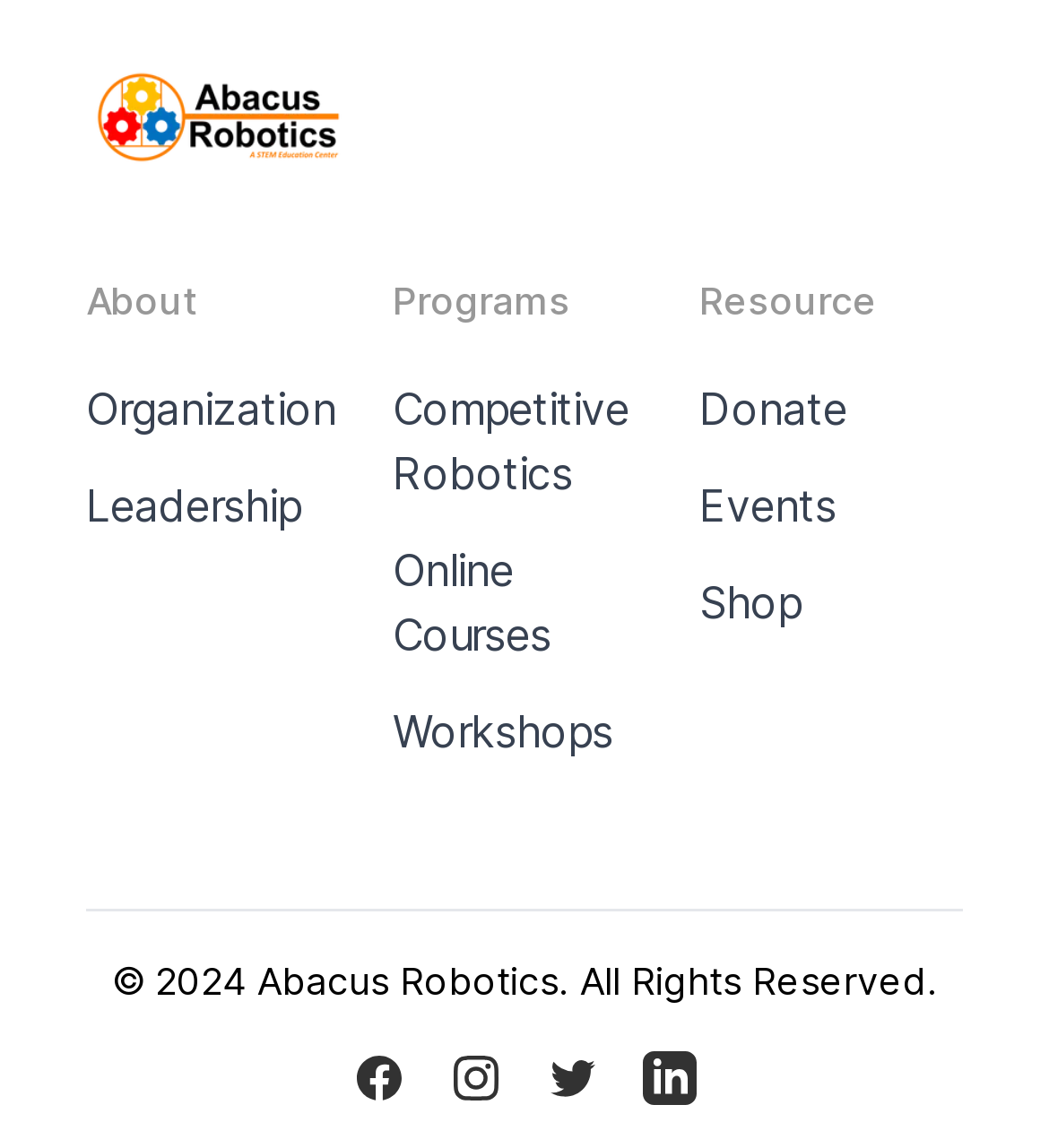Can you find the bounding box coordinates for the element to click on to achieve the instruction: "Go to the 'Shop' page"?

[0.667, 0.482, 0.918, 0.567]